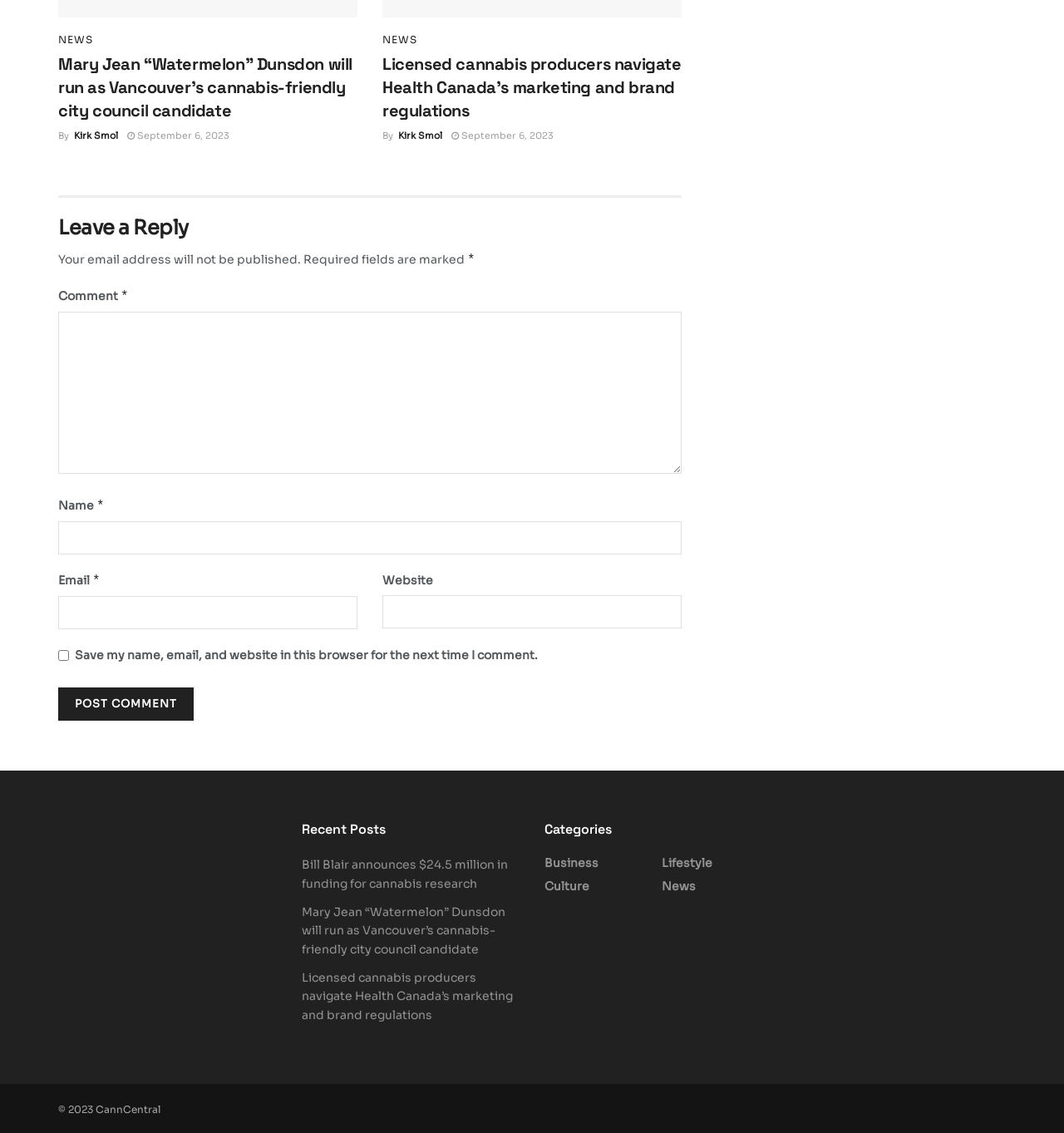What is the date of the article about Mary Jean “Watermelon” Dunsdon?
Please answer the question with a detailed and comprehensive explanation.

I found the answer by looking at the link element with the text ' September 6, 2023' which is associated with the article about Mary Jean “Watermelon” Dunsdon.